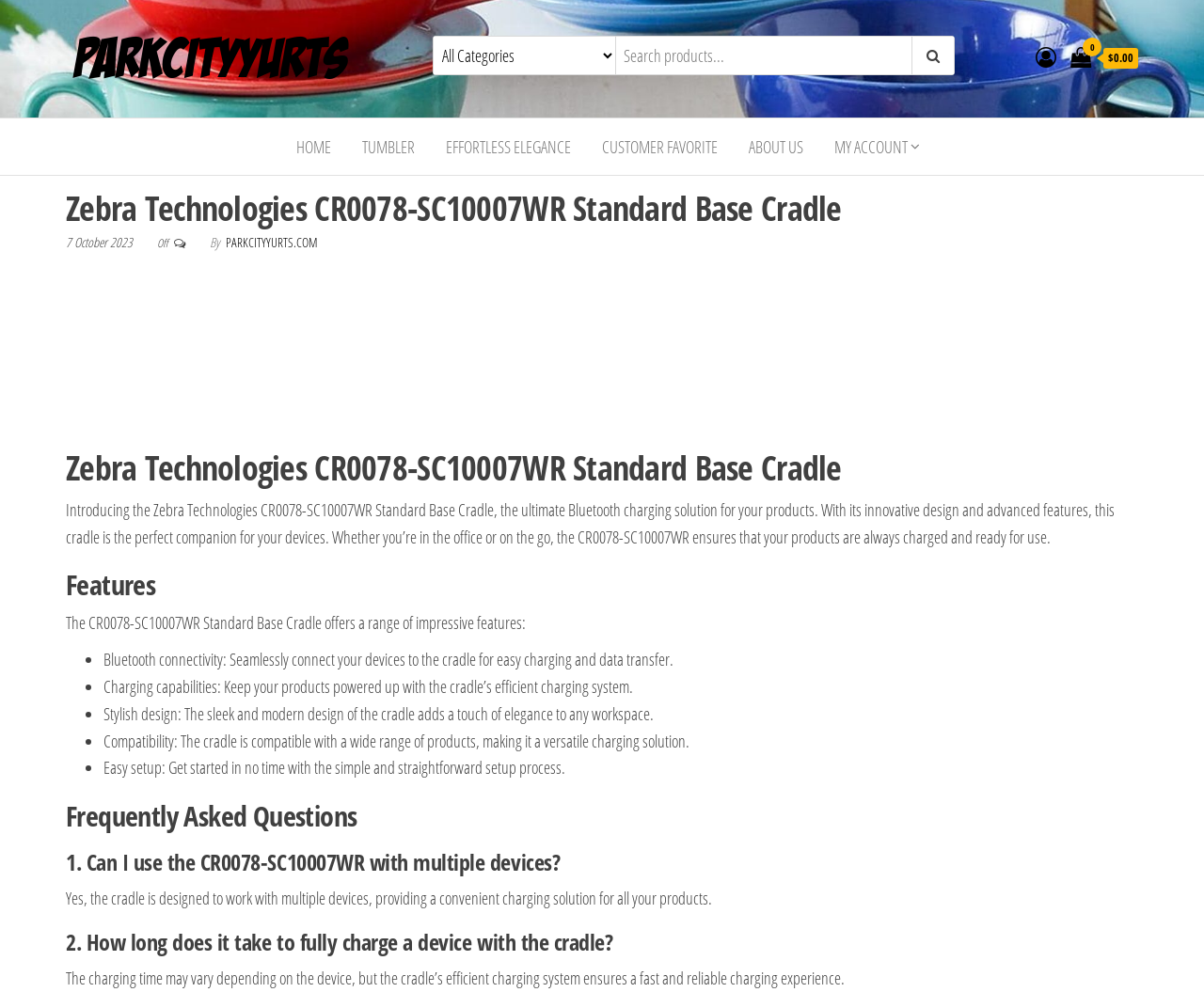Provide your answer in a single word or phrase: 
Is the product compatible with multiple devices?

Yes